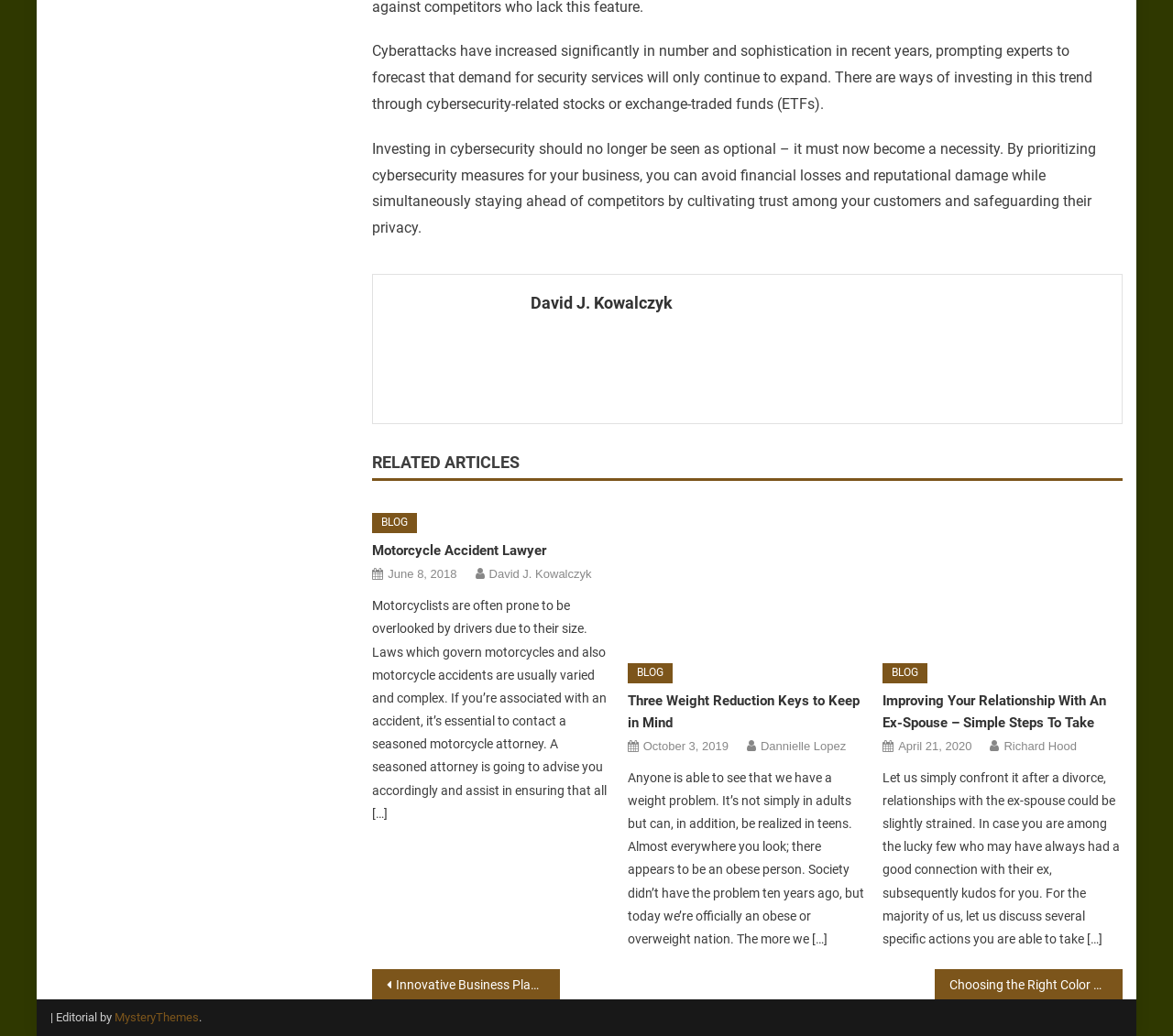What is the topic of the first article?
Provide an in-depth and detailed explanation in response to the question.

The first article on the webpage is about cybersecurity, as indicated by the StaticText element with the text 'Cyberattacks have increased significantly in number and sophistication in recent years...'.